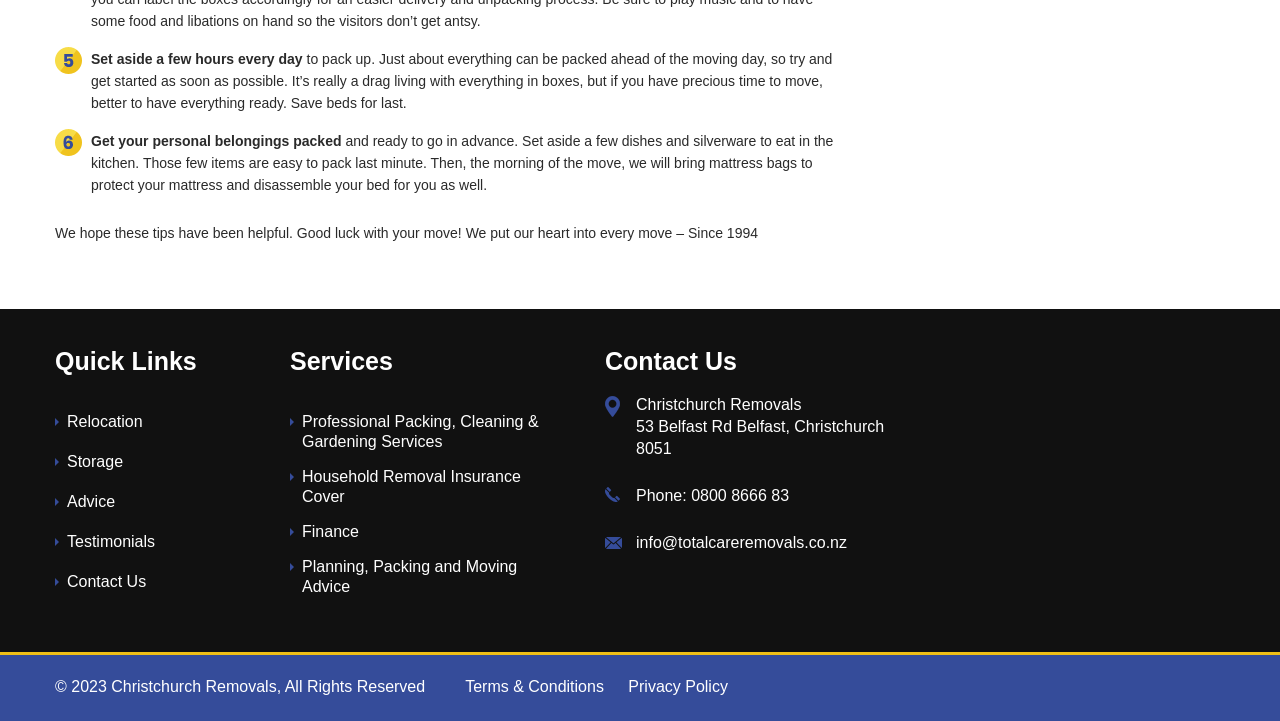Kindly determine the bounding box coordinates of the area that needs to be clicked to fulfill this instruction: "Open 'Facebook' page".

[0.797, 0.961, 0.829, 0.985]